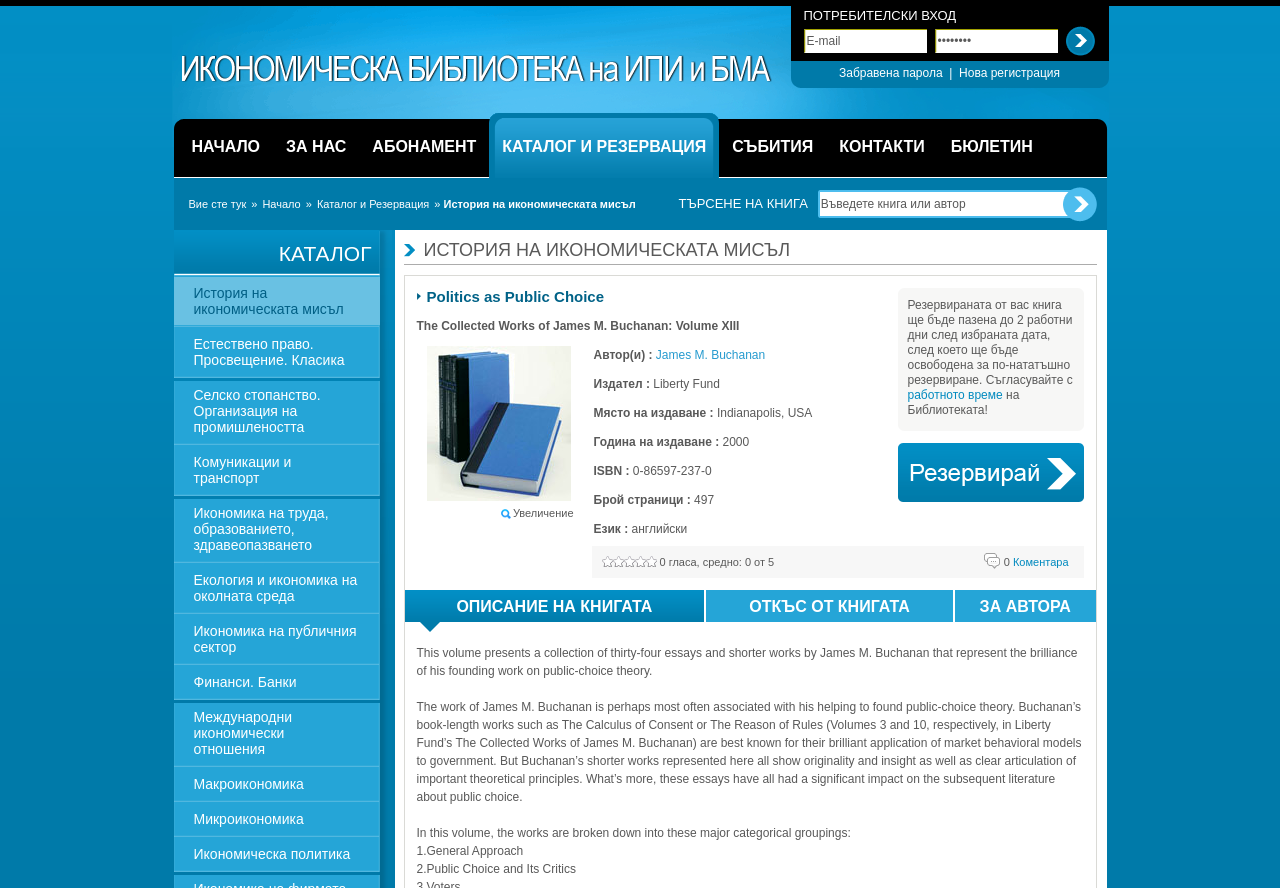Find the bounding box coordinates corresponding to the UI element with the description: "Естествено право. Просвещение. Класика". The coordinates should be formatted as [left, top, right, bottom], with values as floats between 0 and 1.

[0.136, 0.369, 0.296, 0.423]